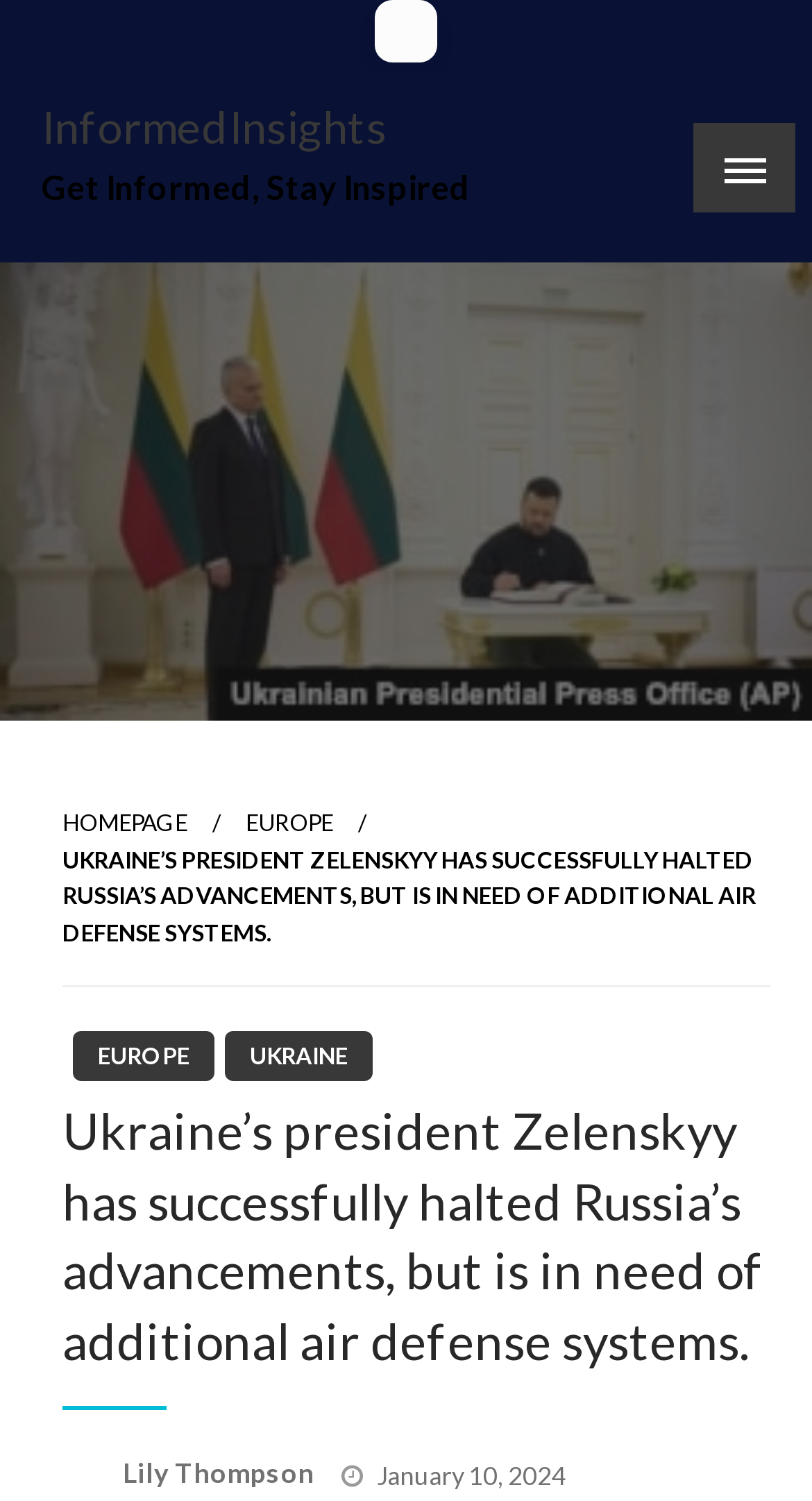Analyze and describe the webpage in a detailed narrative.

The webpage appears to be a news article page. At the top, there is a heading "InformedInsights" with a link to the same name, followed by a static text "Get Informed, Stay Inspired". On the top right, there is a button with a popup menu for mobile newspapers.

Below the top section, there is a large image that spans the entire width of the page, with a link to the article title "Ukraine's president Zelenskyy has successfully halted Russia's advancements, but is in need of additional air defense systems." The article title is also displayed as a strong text element below the image.

On the left side, there are links to "HOMEPAGE" and "EUROPE", while on the right side, there are links to "EUROPE" and "UKRAINE". Further down, there is a heading with the same article title as before, followed by links to the author "Lily Thompson" and the publication date "January 10, 2024". The publication date is also marked as a time element.

Overall, the webpage has a simple layout with a prominent image and clear headings, making it easy to navigate and read the article.